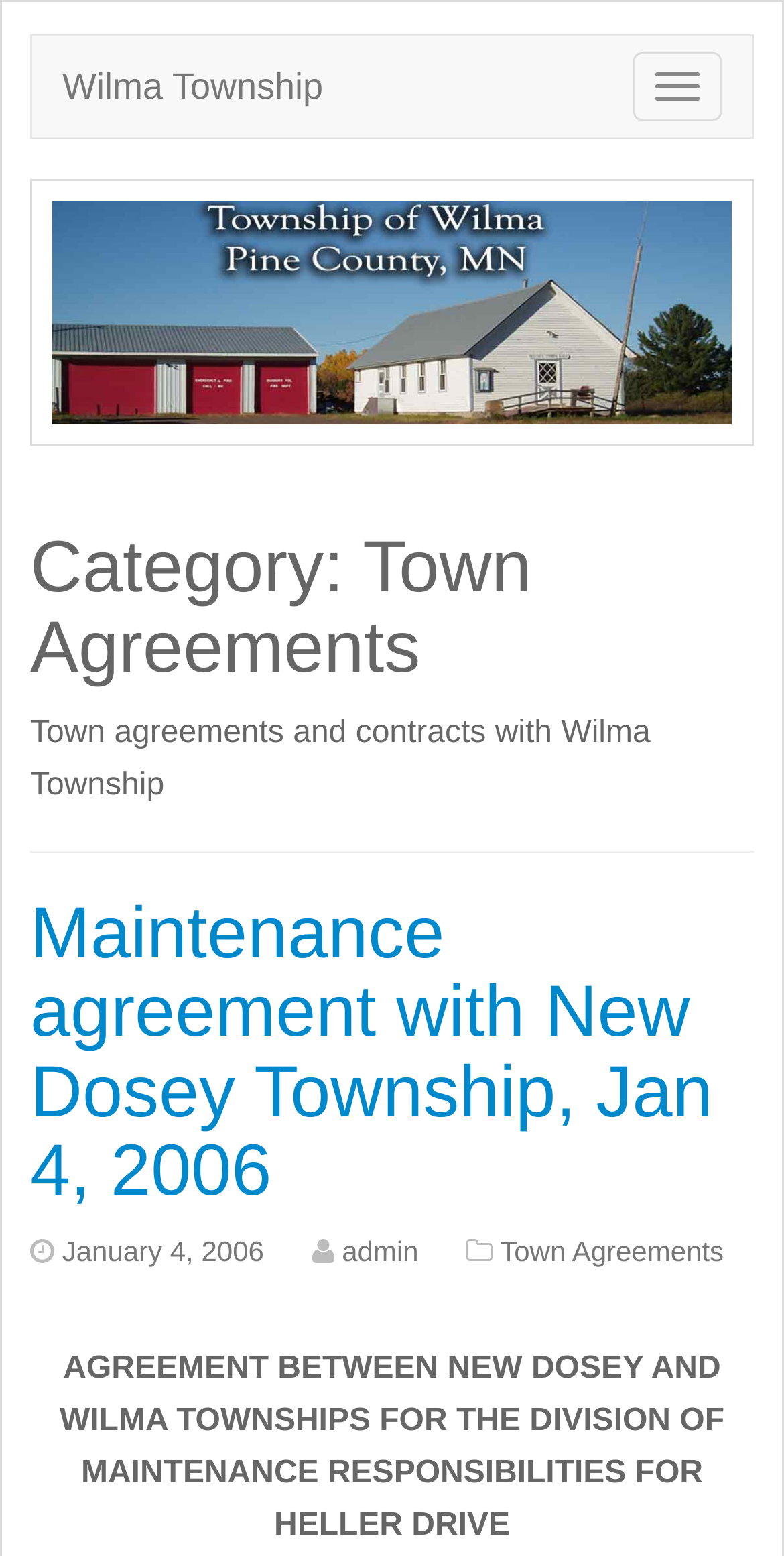Identify the bounding box coordinates for the UI element described as follows: Main Course. Use the format (top-left x, top-left y, bottom-right x, bottom-right y) and ensure all values are floating point numbers between 0 and 1.

None